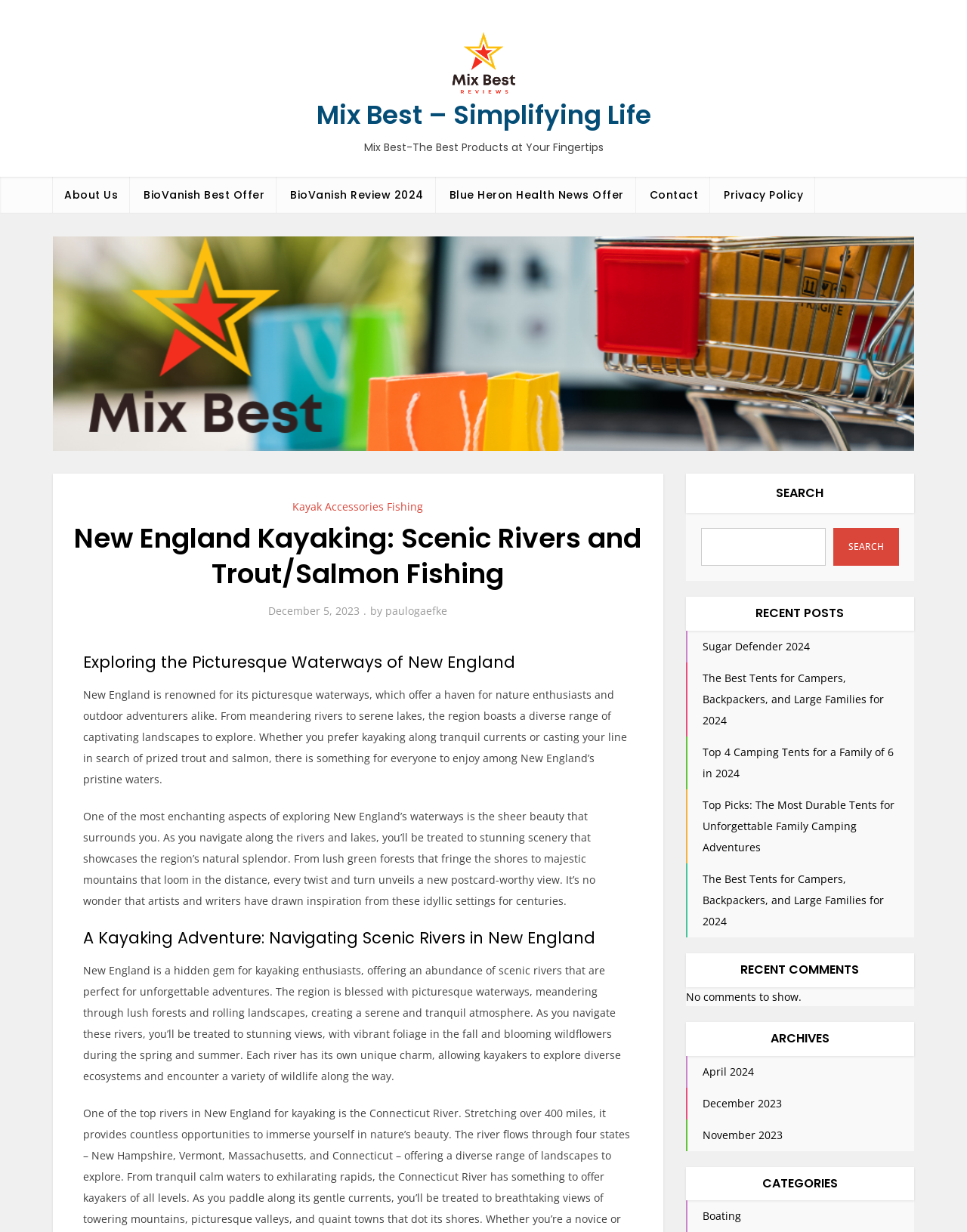Answer in one word or a short phrase: 
What is the name of the website?

Mix Best